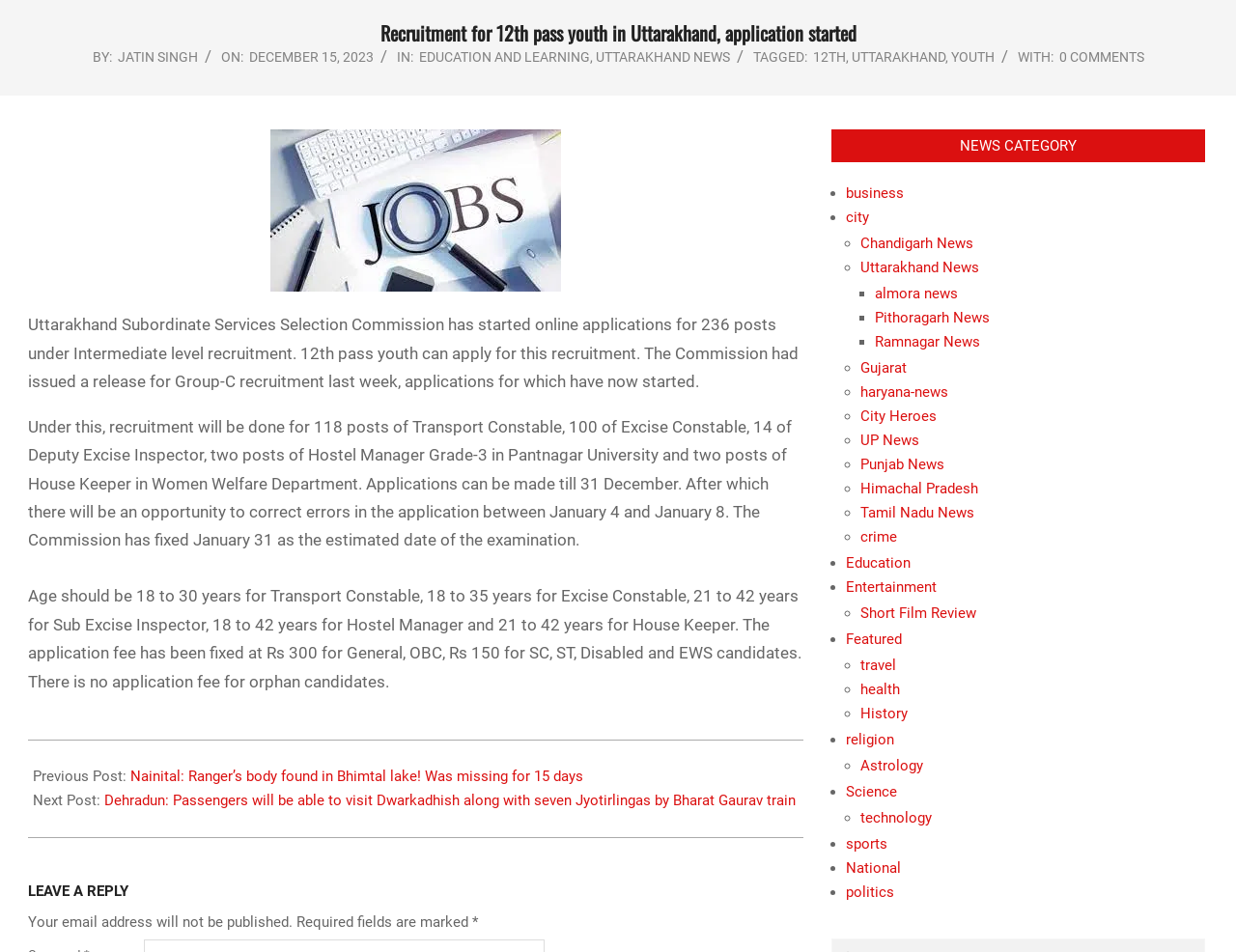Provide the bounding box coordinates for the UI element that is described as: "Chandigarh News".

[0.696, 0.247, 0.788, 0.265]